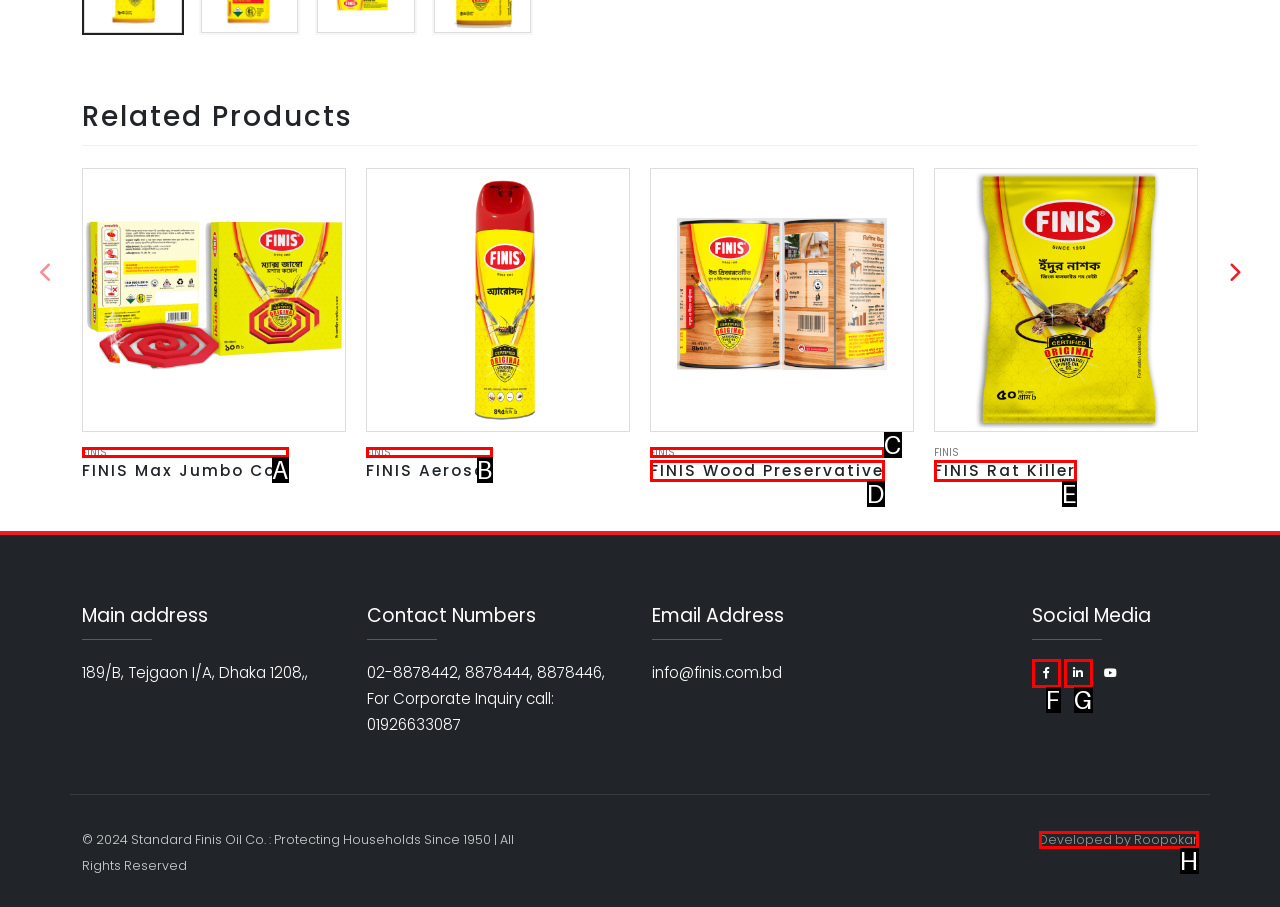Select the HTML element that corresponds to the description: title="Facebook"
Reply with the letter of the correct option from the given choices.

F